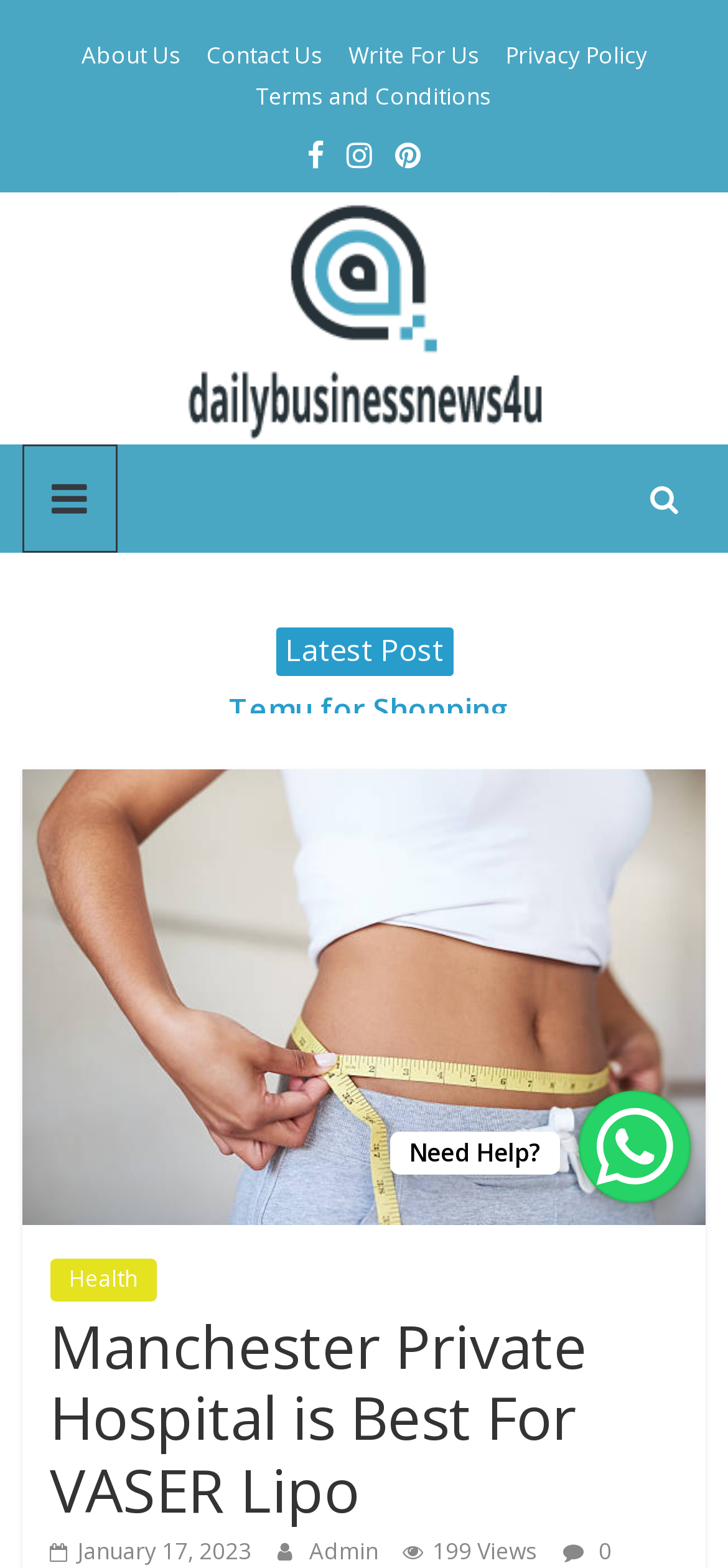Reply to the question with a single word or phrase:
What is the topic of the latest post?

Ultimate Well-being